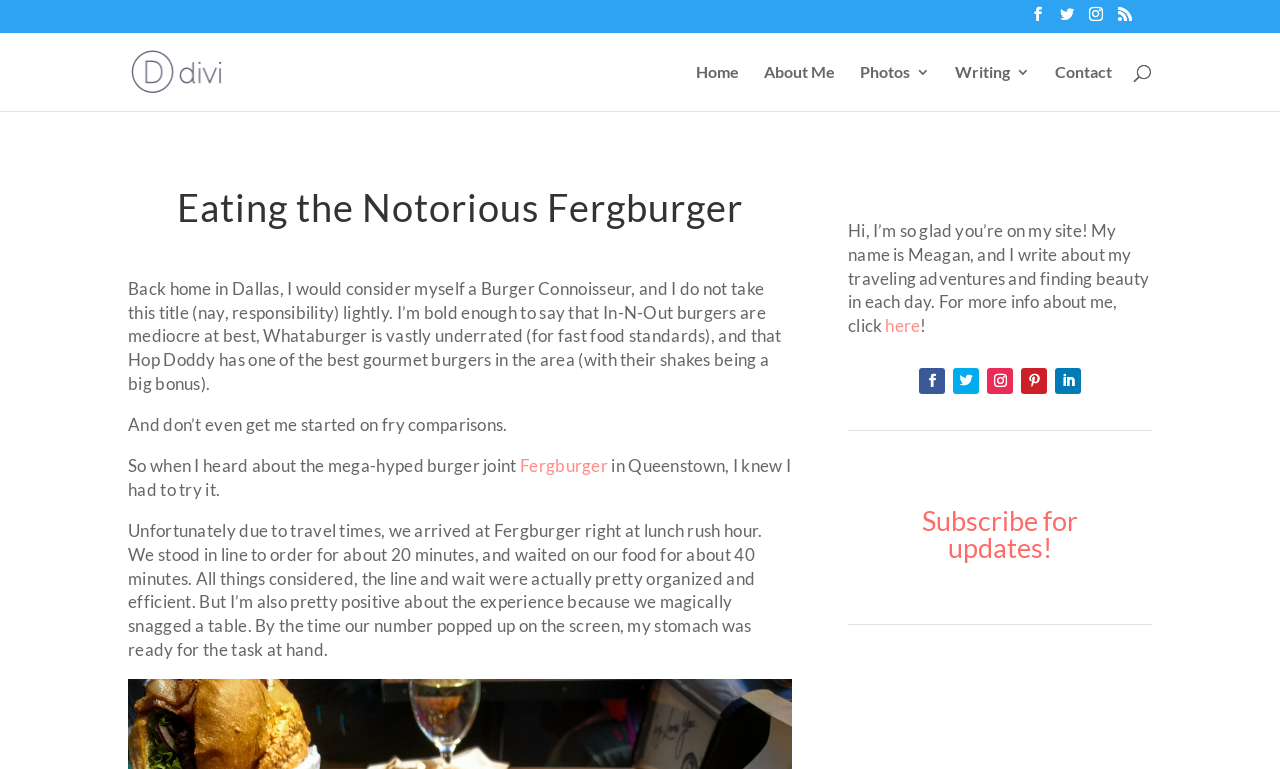Please provide a detailed answer to the question below based on the screenshot: 
What is the author's opinion about In-N-Out burgers?

The author mentions in the text that 'I’m bold enough to say that In-N-Out burgers are mediocre at best', indicating that they do not hold In-N-Out burgers in high regard.